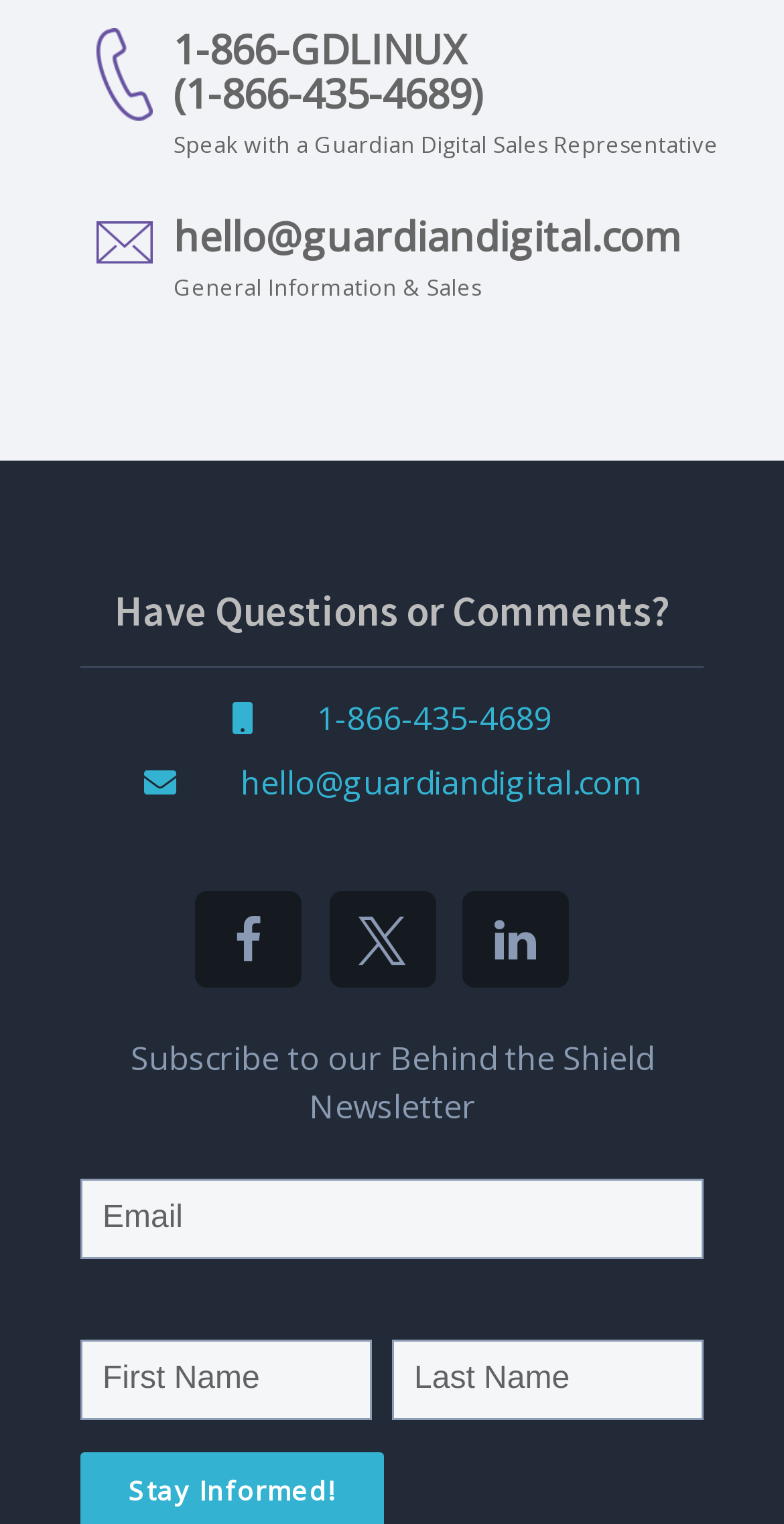What is the phone number to speak with a Guardian Digital Sales Representative?
Answer with a single word or phrase by referring to the visual content.

1-866-435-4689